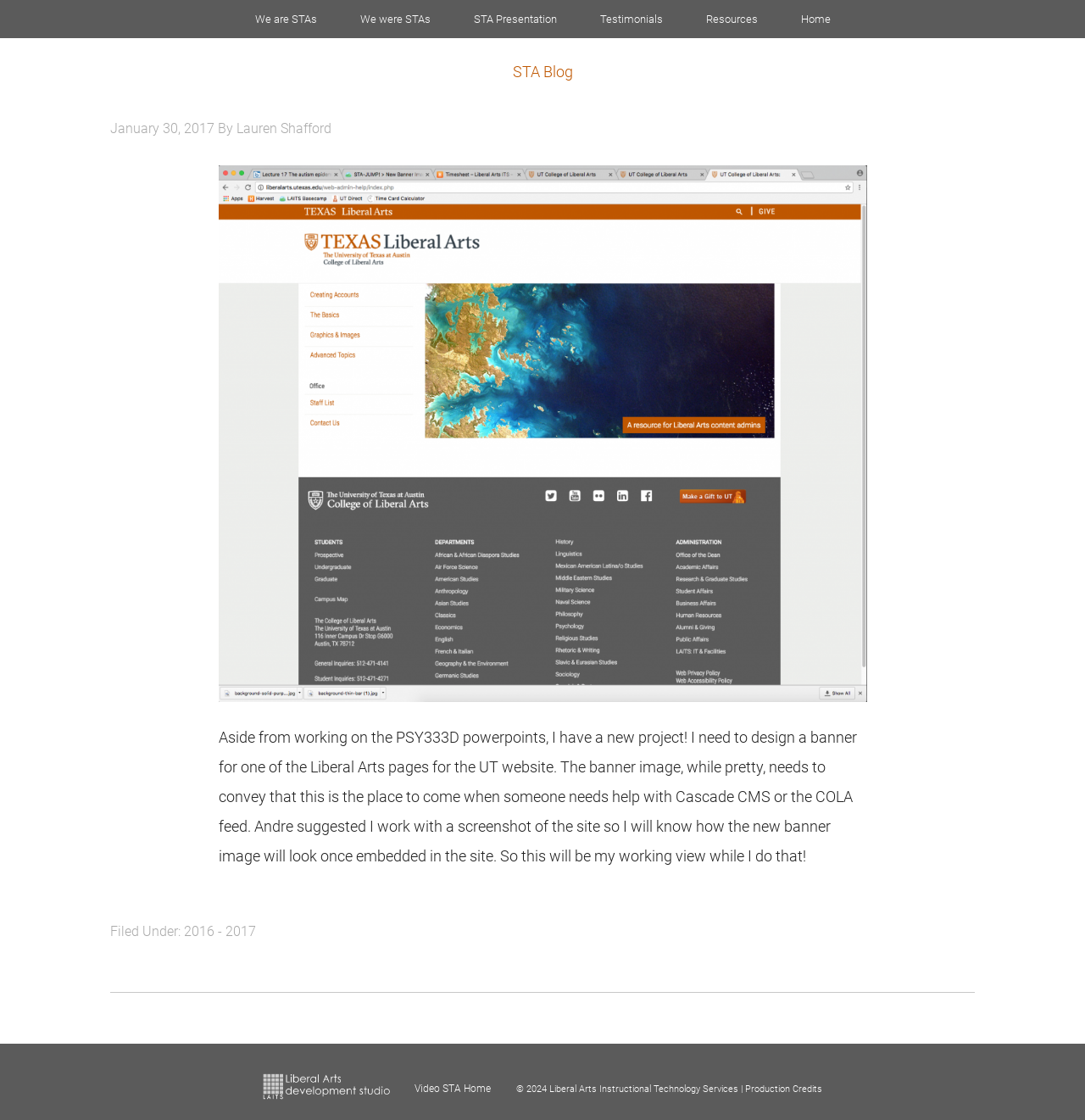Locate the bounding box coordinates of the clickable area needed to fulfill the instruction: "read the article posted on January 30, 2017".

[0.102, 0.105, 0.898, 0.125]